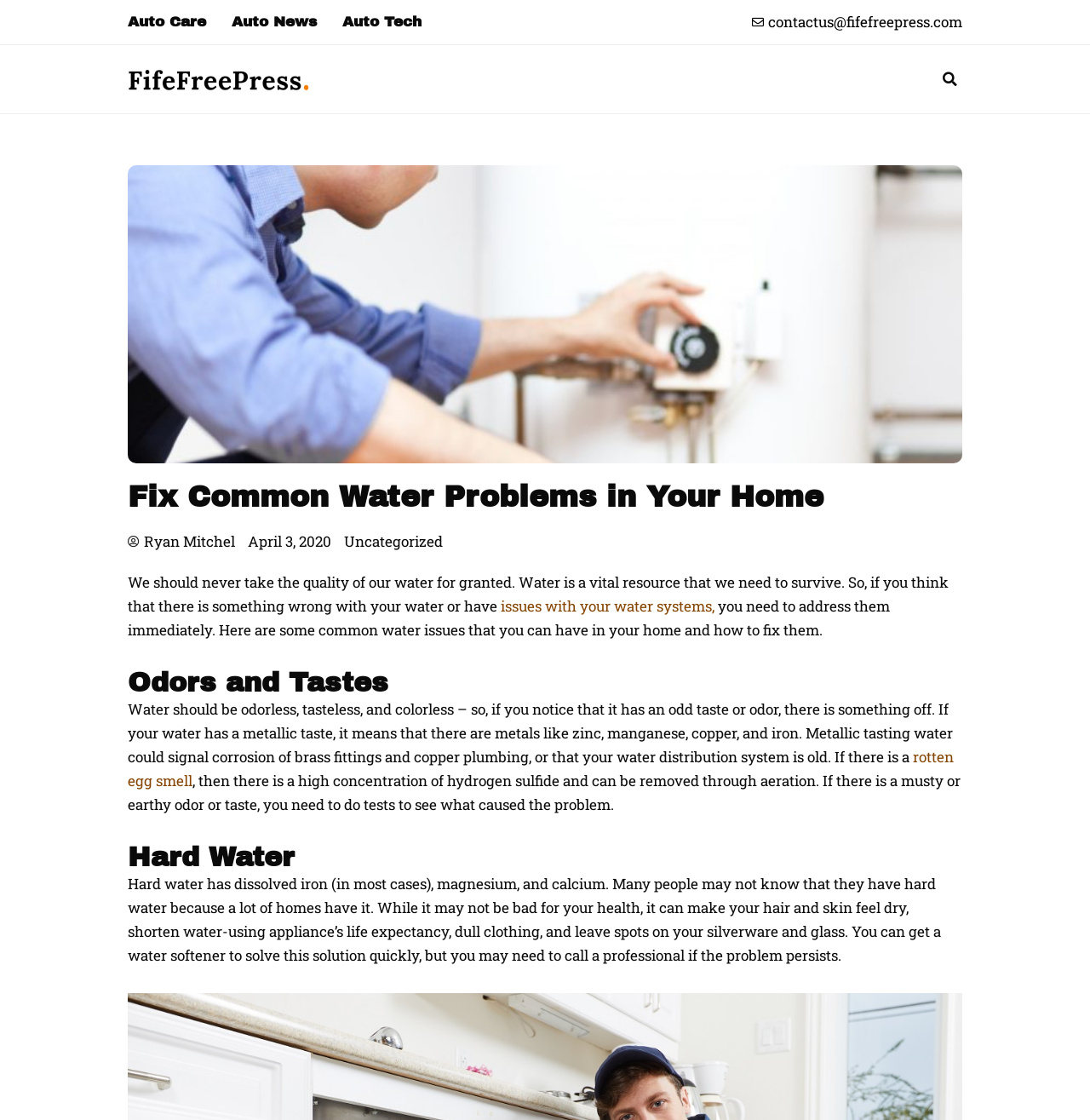What is the problem with water that has a metallic taste?
Based on the image content, provide your answer in one word or a short phrase.

Corrosion of brass fittings and copper plumbing